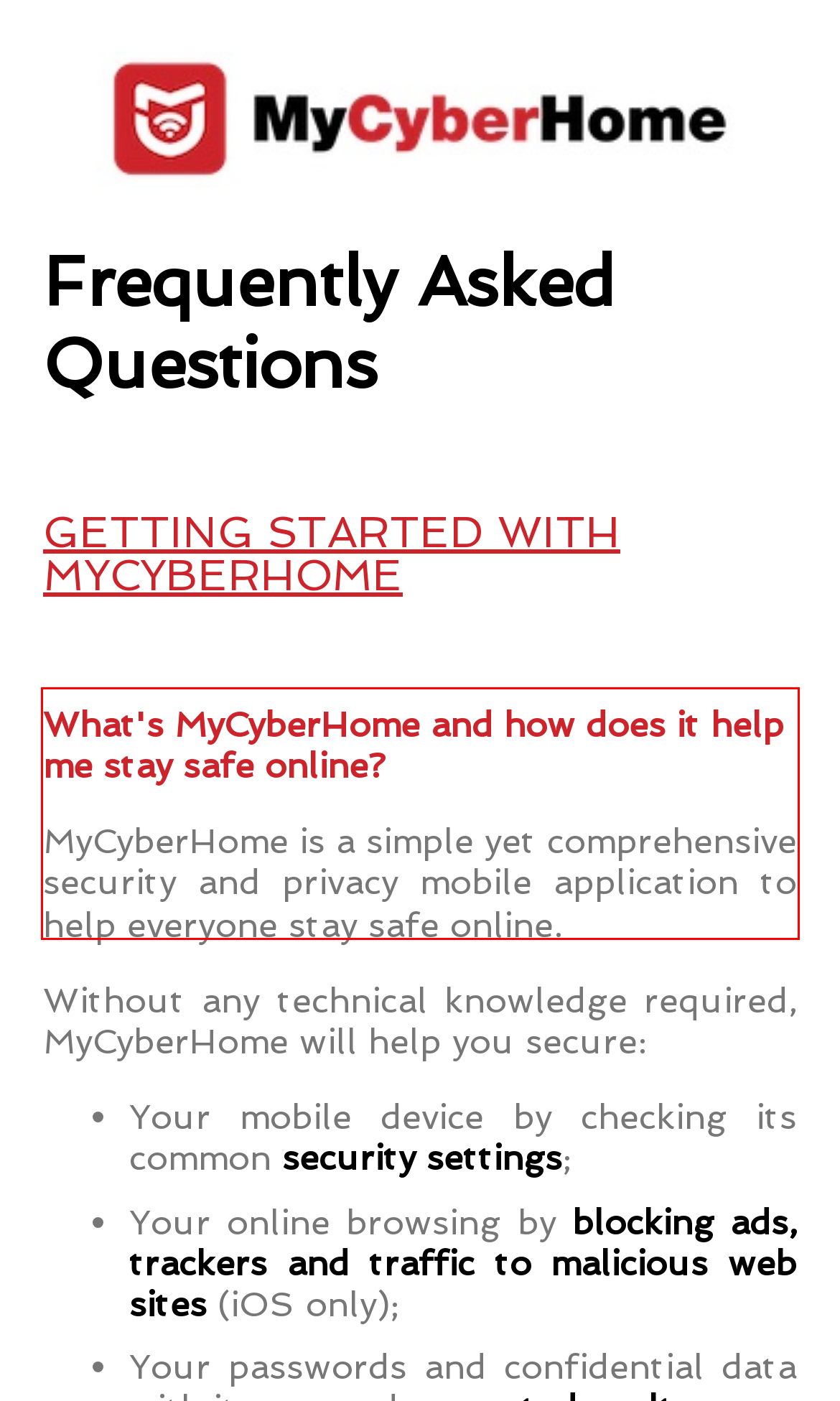You are given a screenshot showing a webpage with a red bounding box. Perform OCR to capture the text within the red bounding box.

MyCyberHome only collects technical information related to the networks and devices you scan in order to help you identify those networks or devices which could be vulnerable and require your attention.